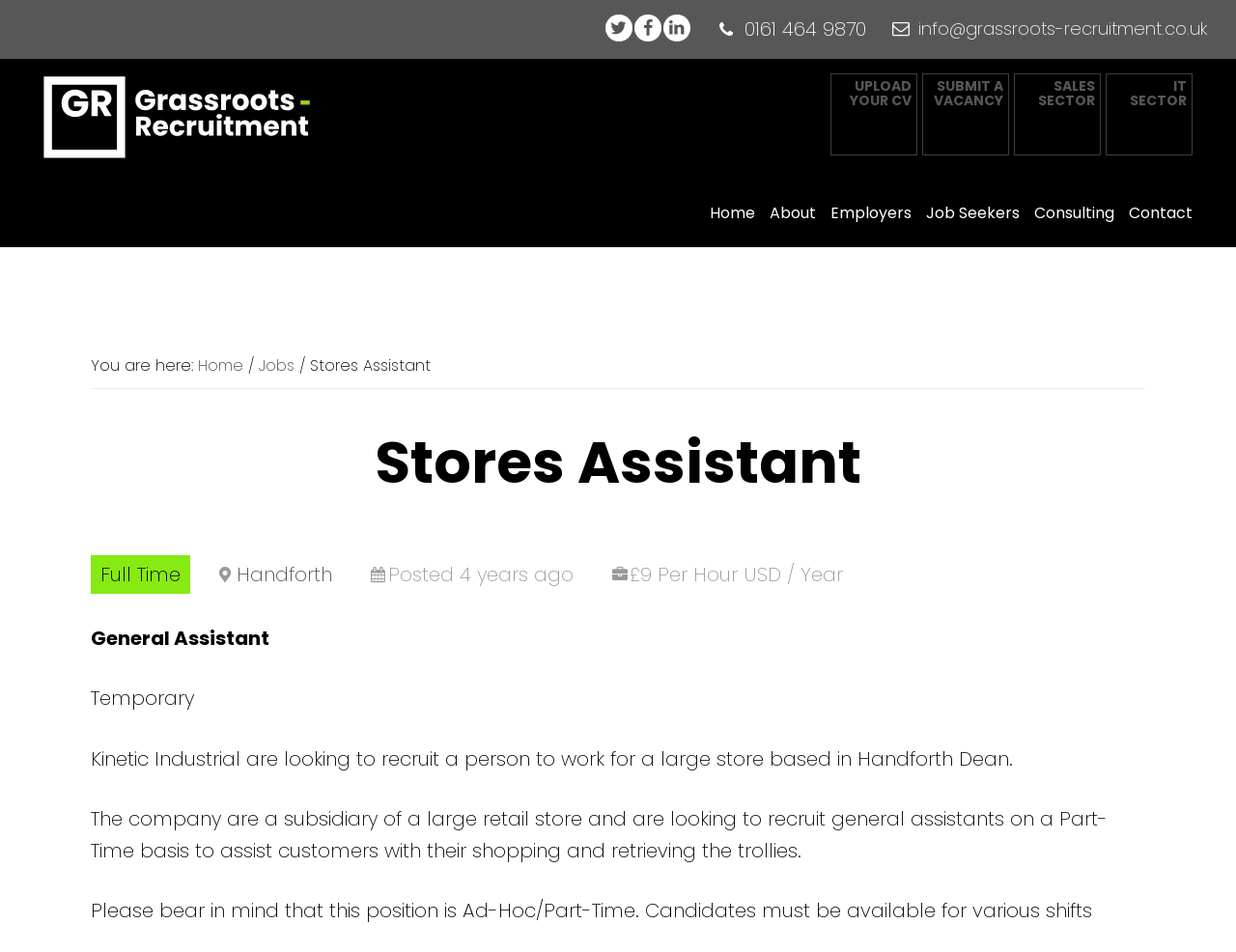Articulate a detailed summary of the webpage's content and design.

This webpage is a job posting for a Stores Assistant position at Kinetic Industrial, a subsidiary of a large retail store. The page is divided into several sections. At the top, there are three "Skip to" links, followed by three social media icons and a phone number and email address. 

Below this, there is a main navigation menu with links to different sections of the website, including "UPLOAD YOUR CV", "SUBMIT A VACANCY", and various job sectors. 

To the right of the navigation menu, there is a secondary navigation menu with links to "Home", "About", "Employers", "Job Seekers", "Consulting", and "Contact". 

Below the navigation menus, there is a breadcrumb trail showing the current page's location within the website. The trail consists of links to "Home", "Jobs", and the current page, "Stores Assistant". 

The main content of the page is a job posting with a heading "Stores Assistant" and details about the job, including the location, salary, and job description. The job description is divided into several paragraphs, with information about the company, the job responsibilities, and the requirements for the position.